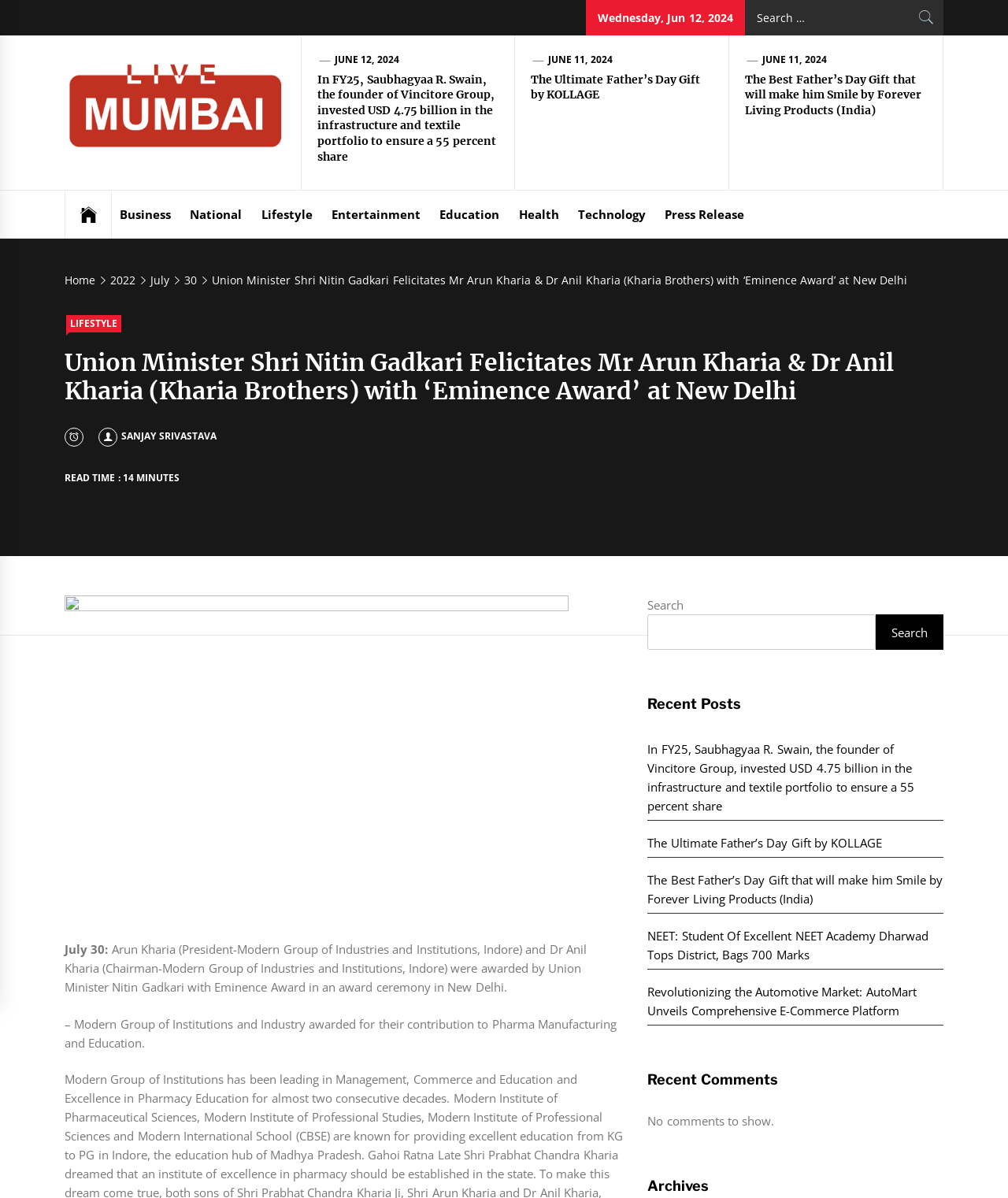Respond with a single word or phrase to the following question: What is the date of the article?

Wednesday, Jun 12, 2024